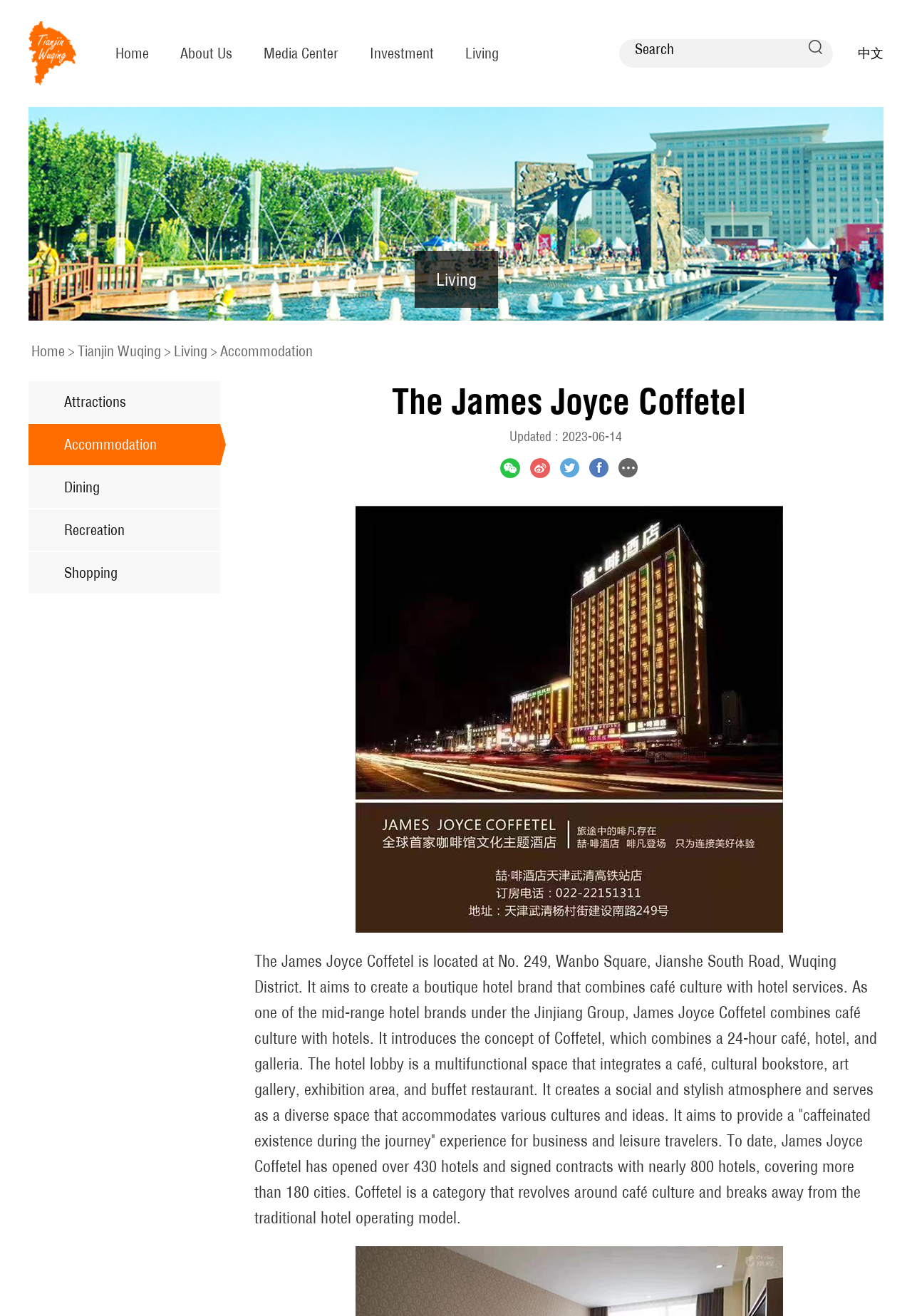Identify the bounding box coordinates of the clickable region required to complete the instruction: "Search". The coordinates should be given as four float numbers within the range of 0 and 1, i.e., [left, top, right, bottom].

[0.695, 0.03, 0.877, 0.044]